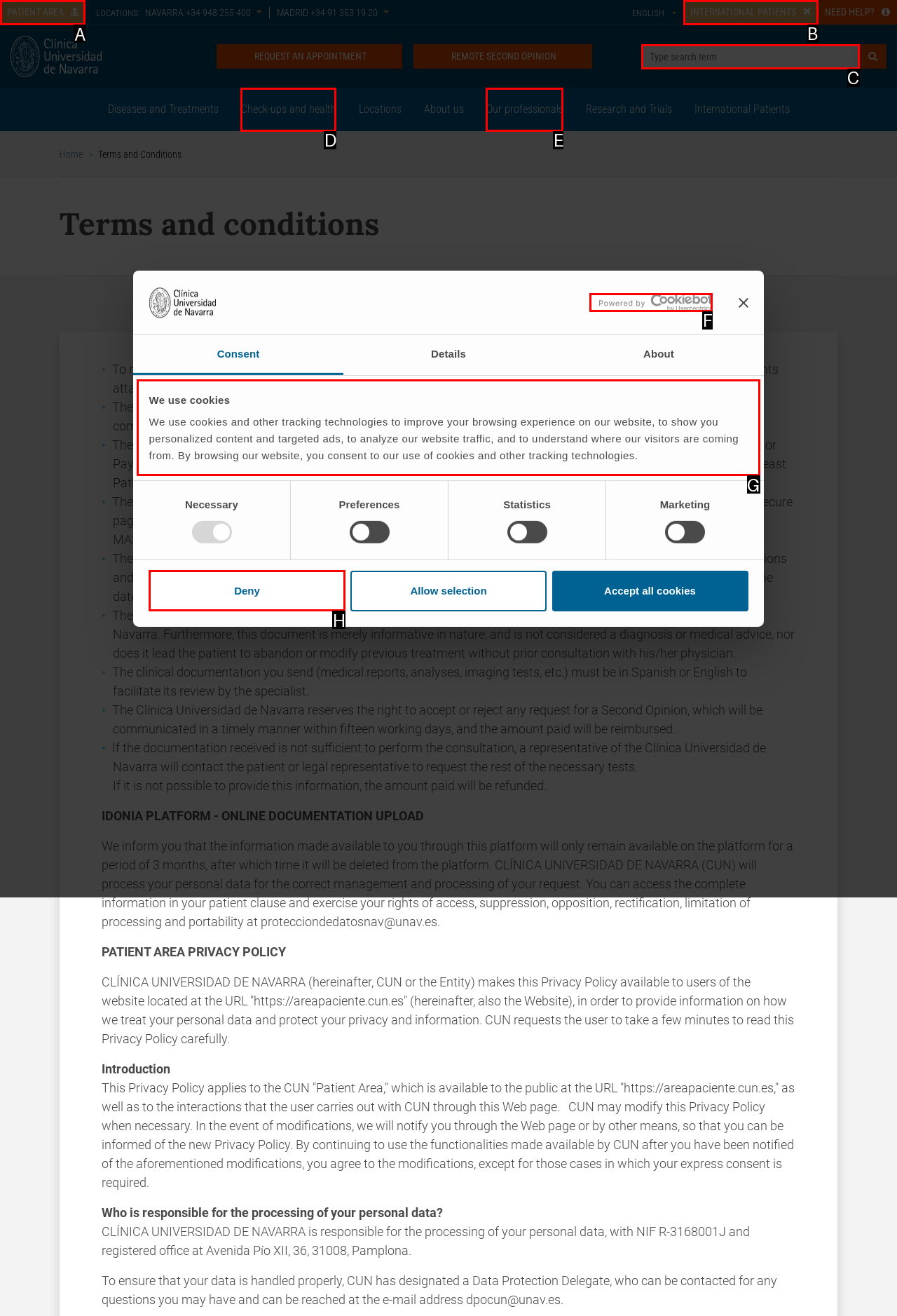Indicate which HTML element you need to click to complete the task: Click the 'PATIENT AREA' button. Provide the letter of the selected option directly.

A